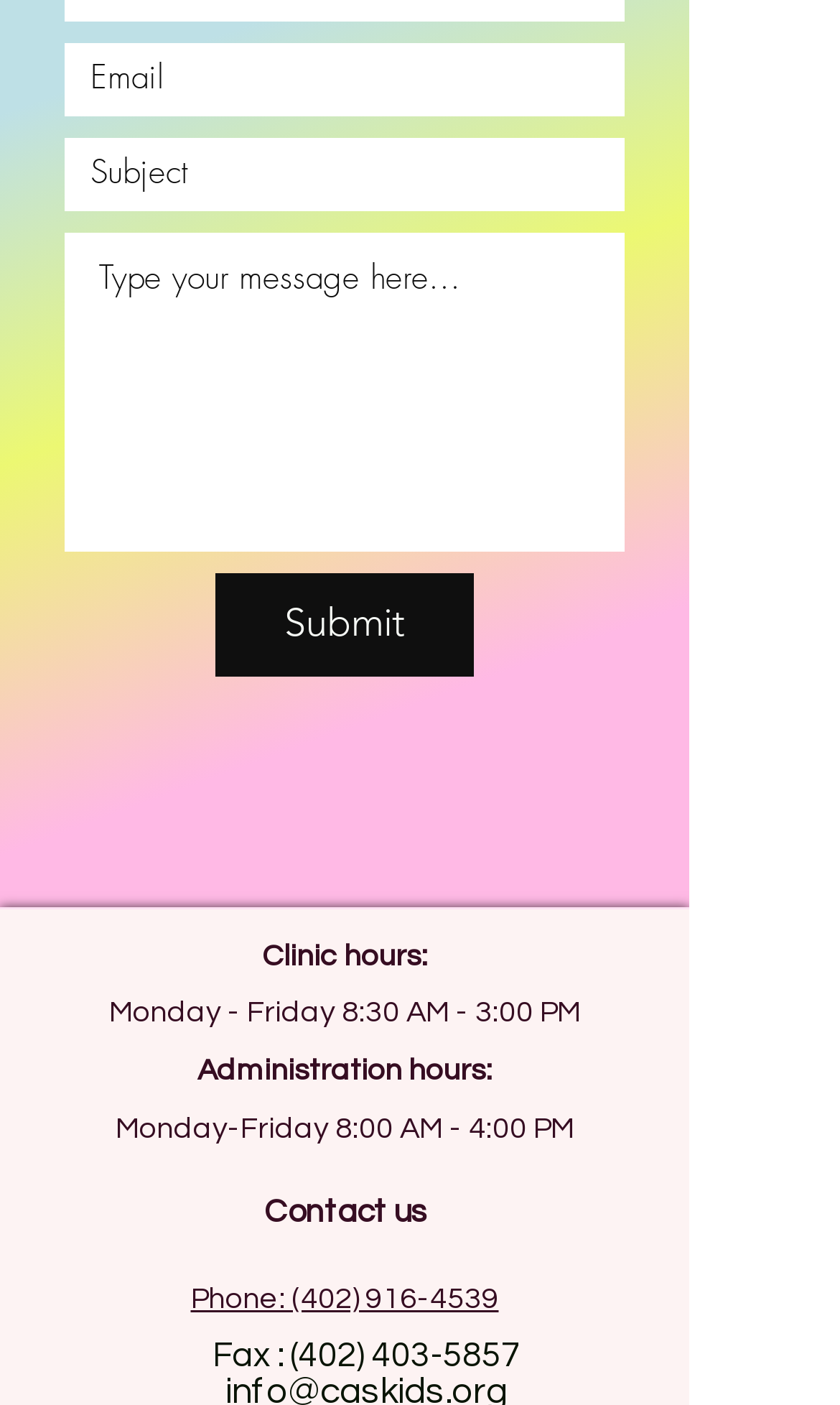Find the bounding box coordinates of the clickable area that will achieve the following instruction: "Click submit".

[0.256, 0.408, 0.564, 0.481]